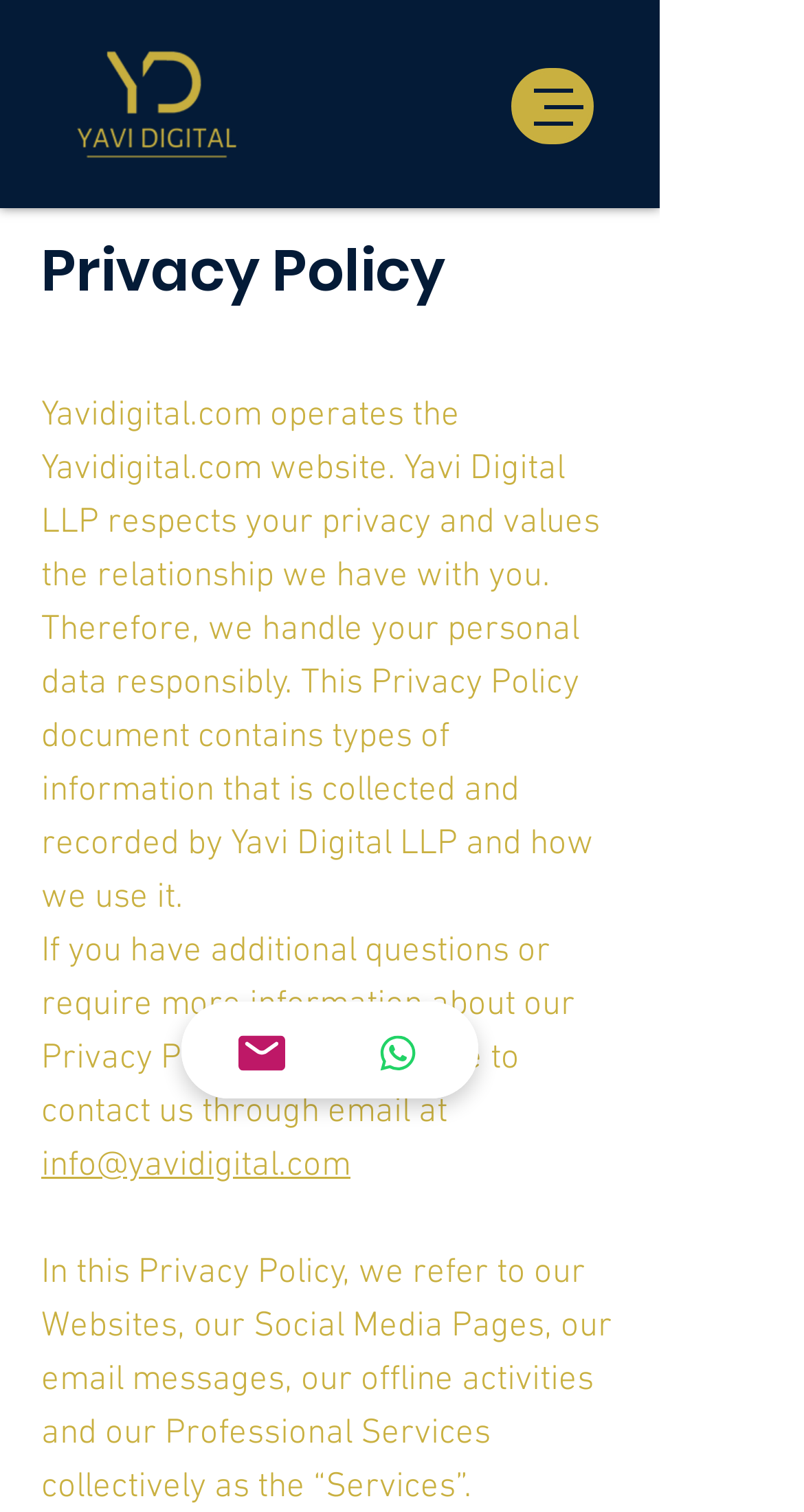Please answer the following question using a single word or phrase: What are the 'Services' referred to in the Privacy Policy?

Websites, Social Media, email, offline activities, and Professional Services